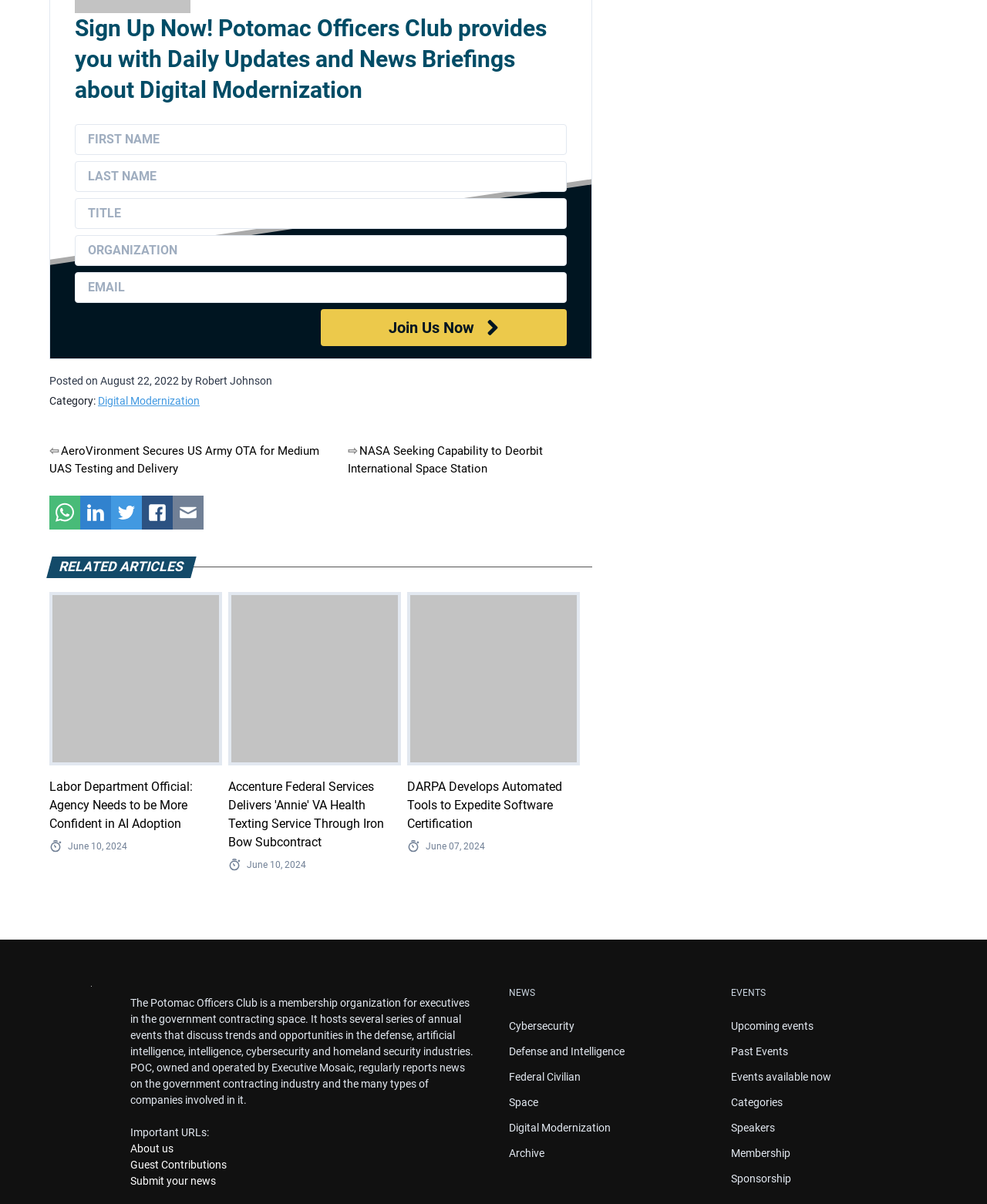Pinpoint the bounding box coordinates of the area that should be clicked to complete the following instruction: "View related articles". The coordinates must be given as four float numbers between 0 and 1, i.e., [left, top, right, bottom].

[0.047, 0.462, 0.199, 0.48]